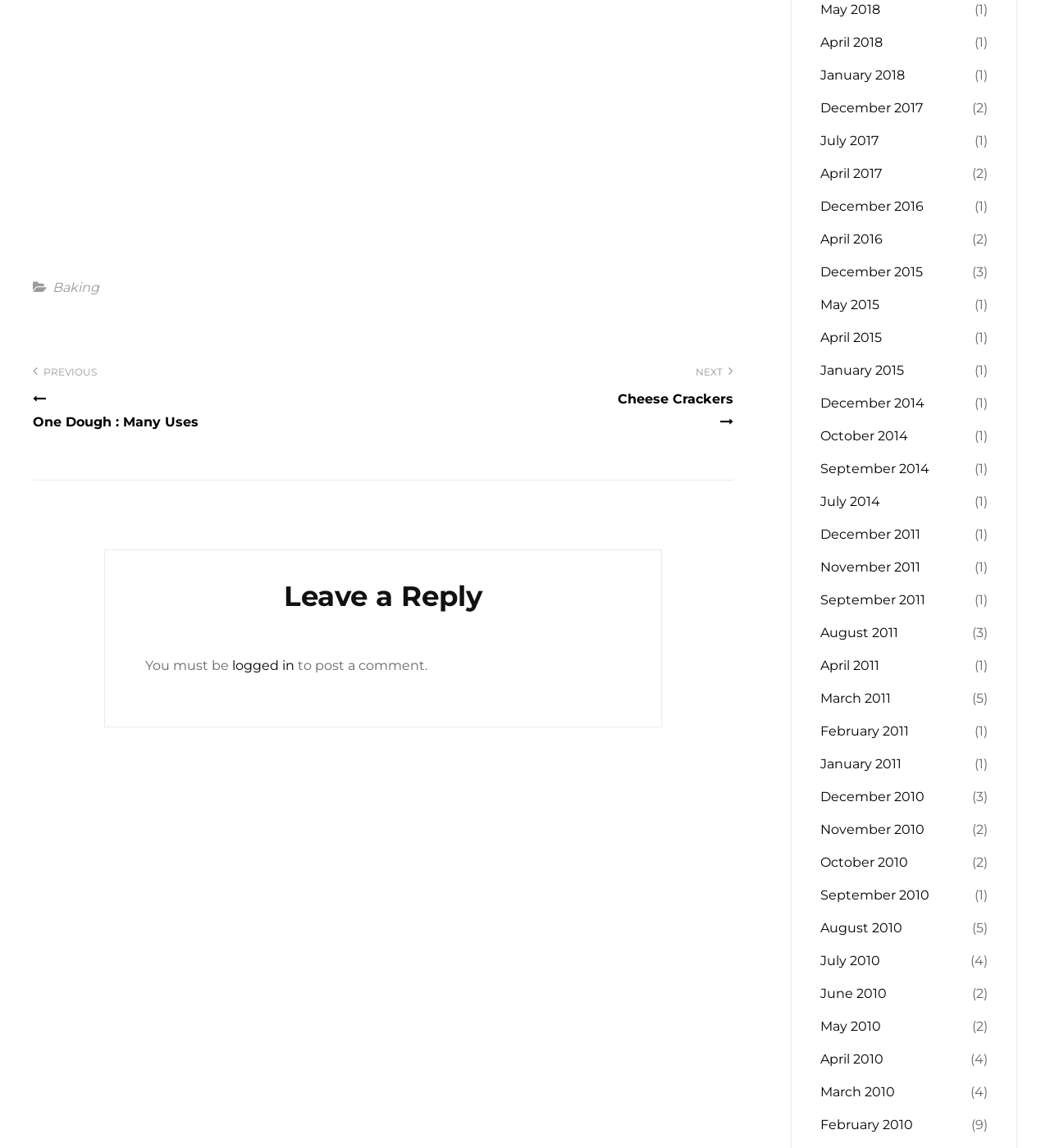Can users post a comment?
Refer to the image and provide a concise answer in one word or phrase.

No